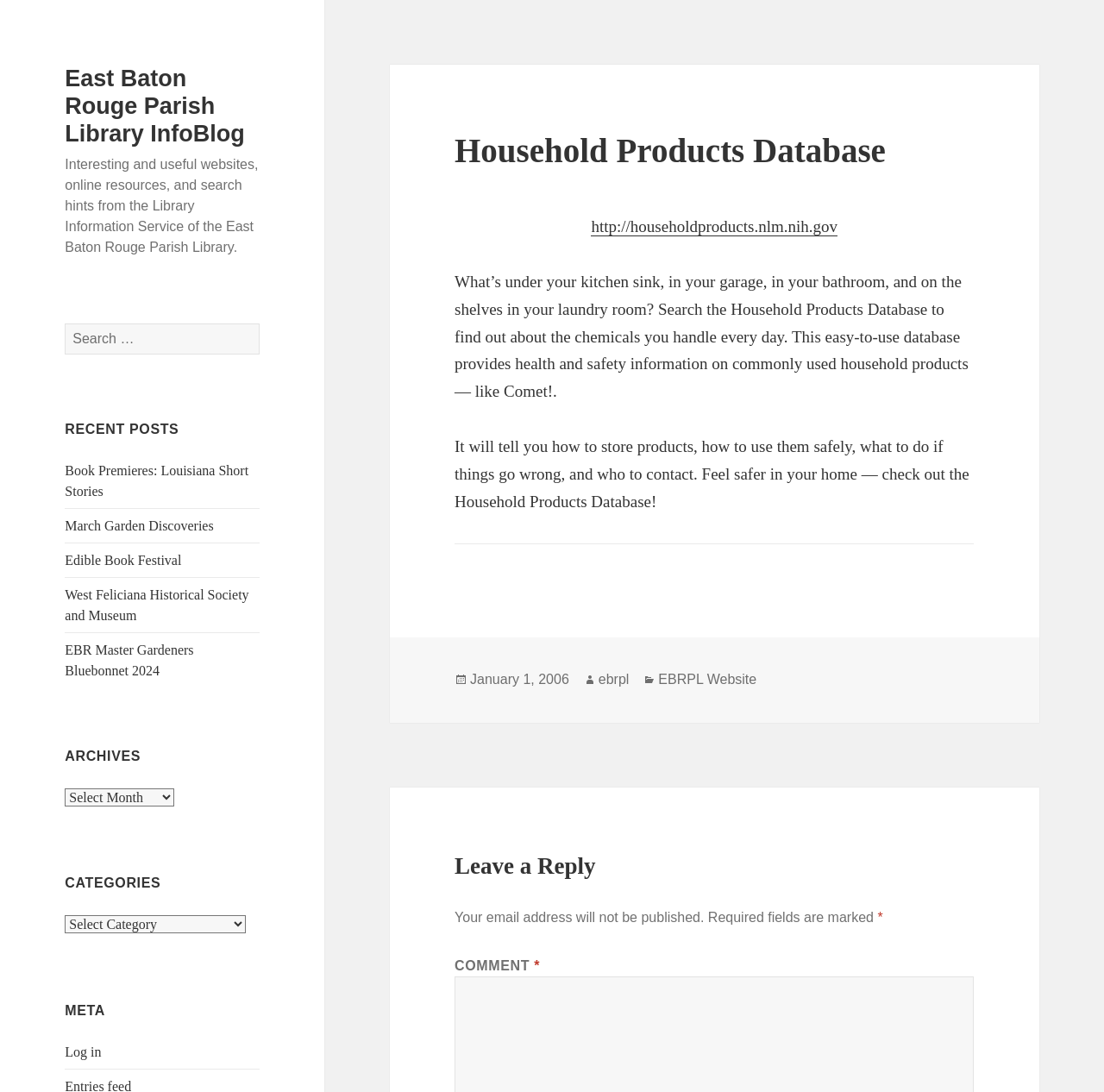Identify the bounding box coordinates necessary to click and complete the given instruction: "Read recent posts".

[0.059, 0.422, 0.235, 0.624]